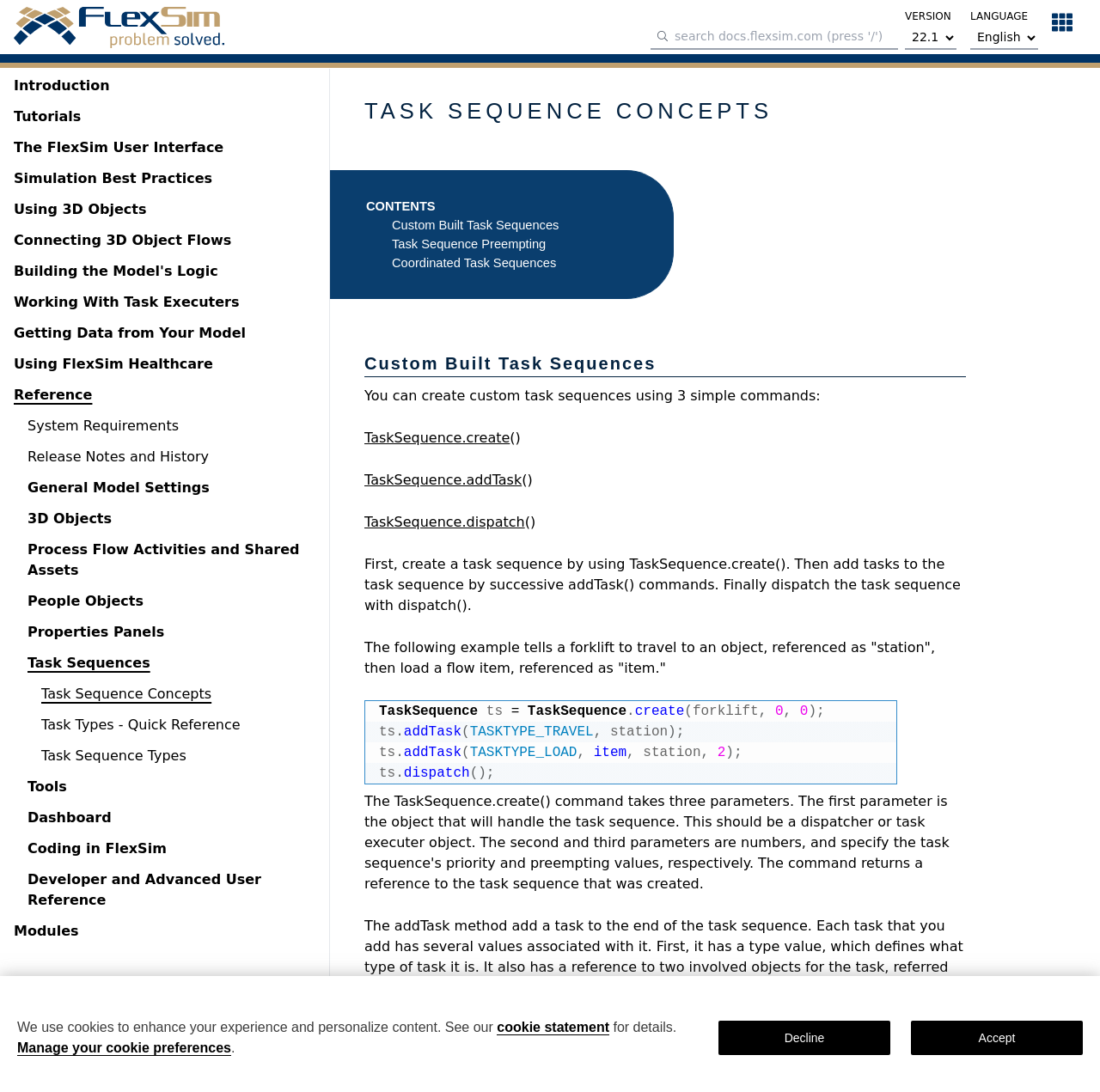How many task sequence types are there?
Examine the screenshot and reply with a single word or phrase.

At least 3